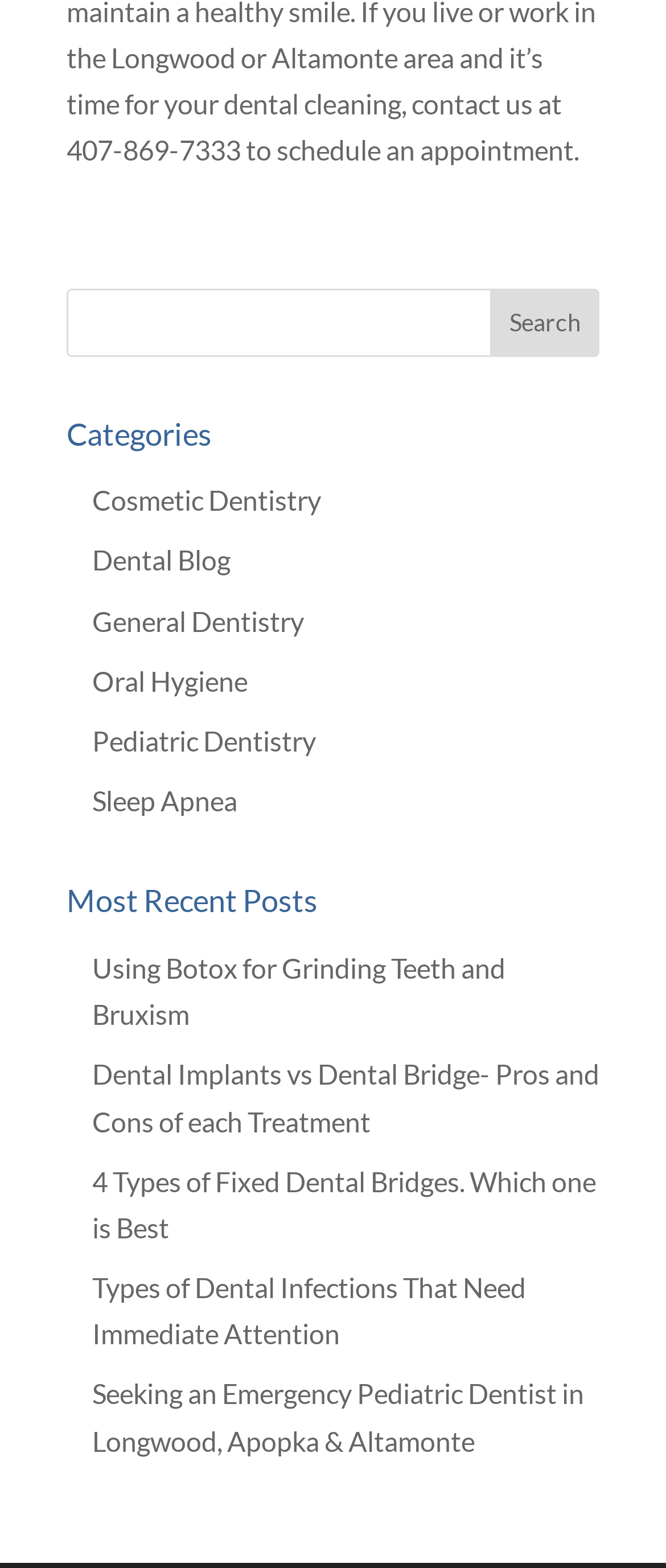How many categories are listed?
Using the information presented in the image, please offer a detailed response to the question.

There are six links listed under the 'Categories' heading, which are 'Cosmetic Dentistry', 'Dental Blog', 'General Dentistry', 'Oral Hygiene', 'Pediatric Dentistry', and 'Sleep Apnea'.